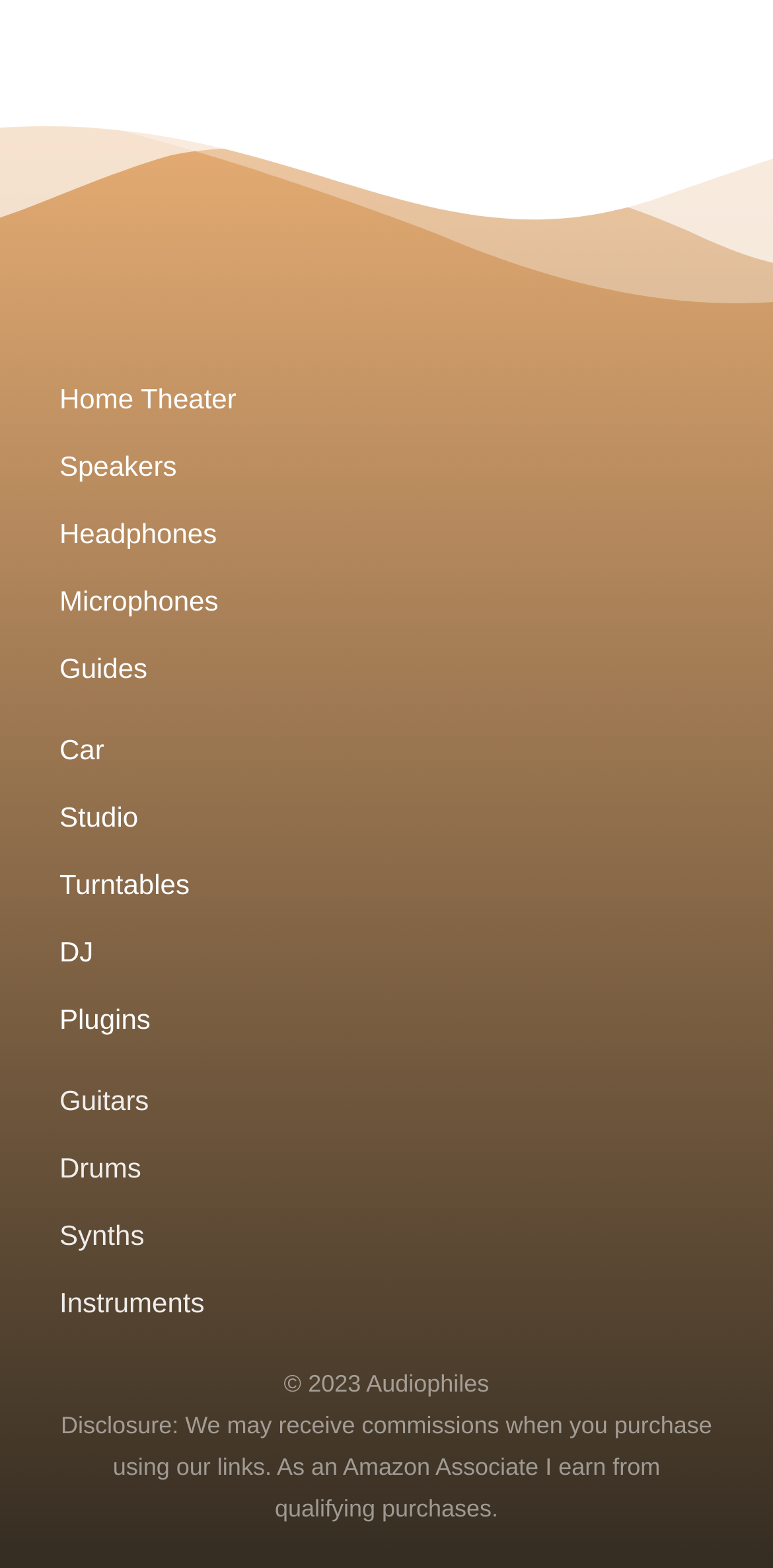Please answer the following question using a single word or phrase: 
What is the category of audio equipment listed first?

Home Theater